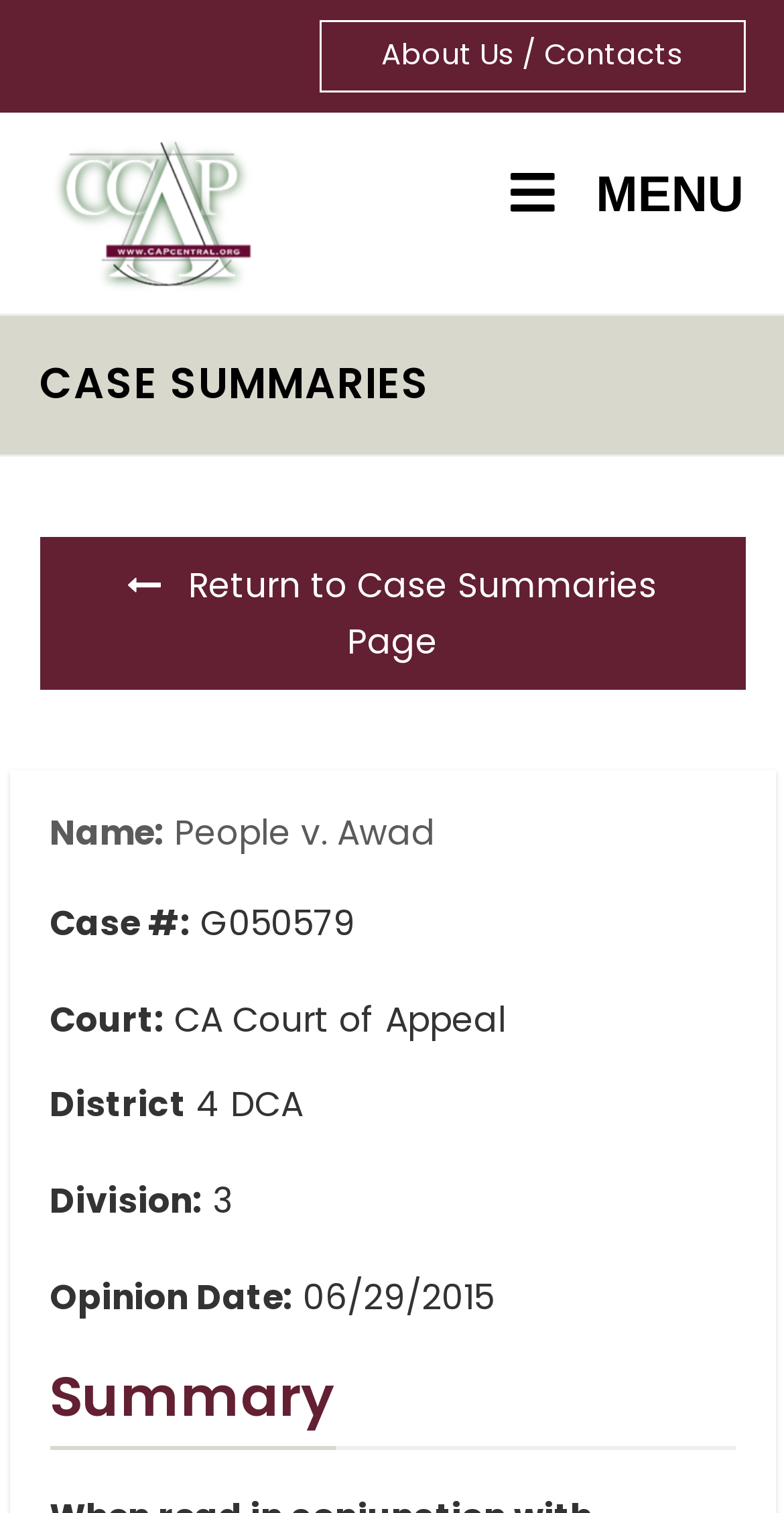Determine the bounding box coordinates of the UI element described below. Use the format (top-left x, top-left y, bottom-right x, bottom-right y) with floating point numbers between 0 and 1: Return to Case Summaries Page

[0.05, 0.355, 0.95, 0.456]